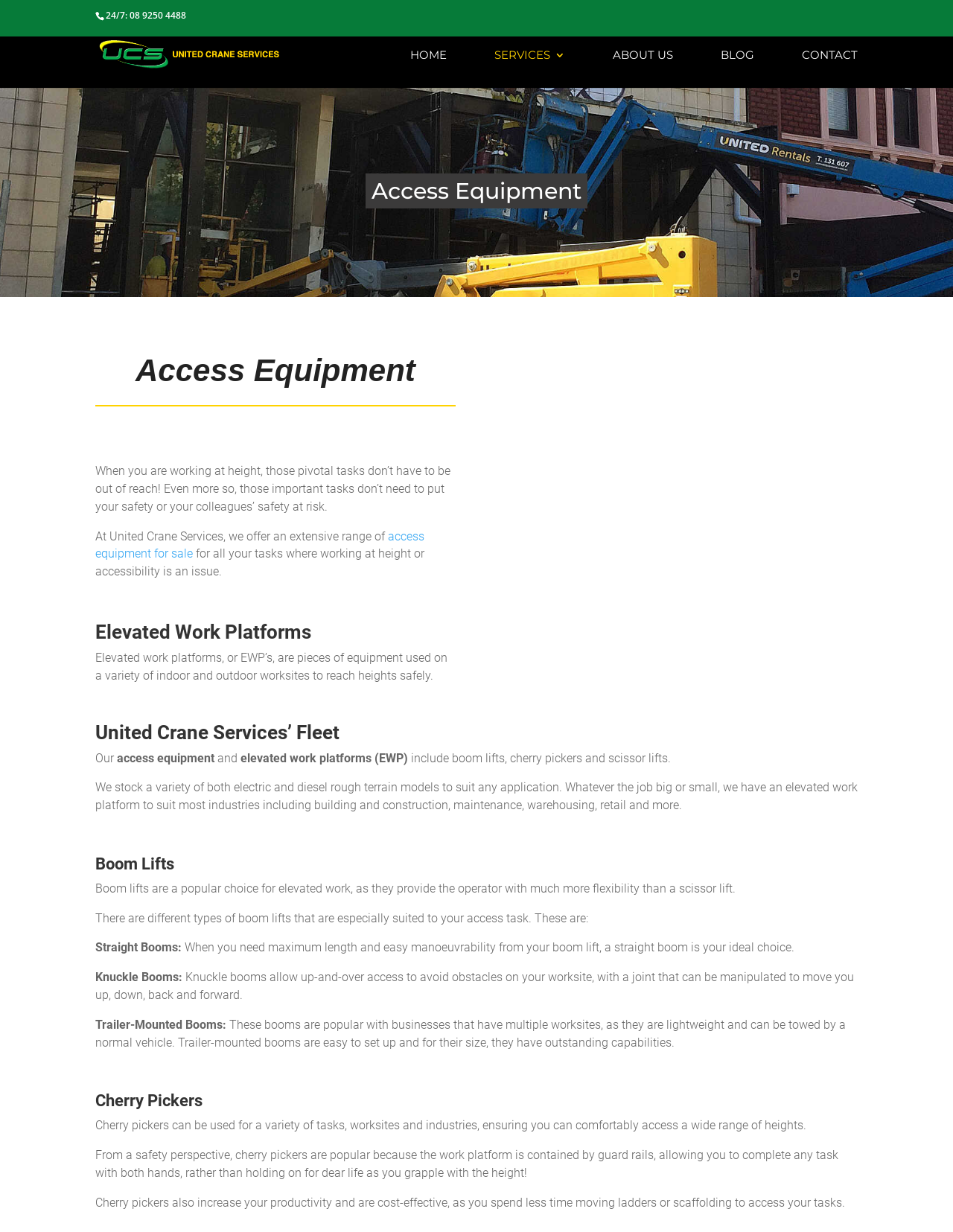What is the purpose of elevated work platforms?
Please give a detailed answer to the question using the information shown in the image.

According to the webpage, elevated work platforms, or EWP's, are pieces of equipment used on a variety of indoor and outdoor worksites to reach heights safely, indicating that their primary purpose is to provide a safe way to access heights.